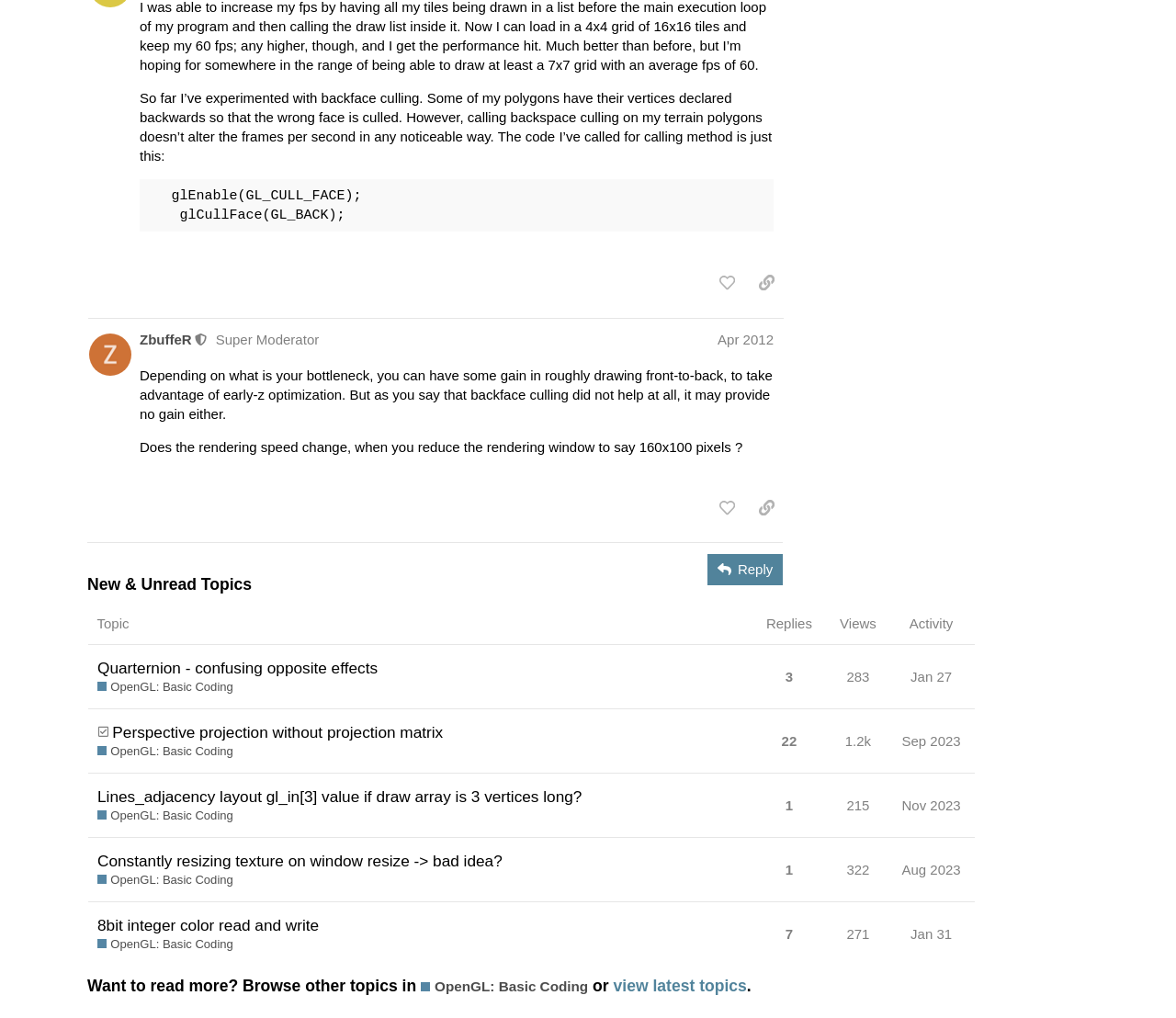Given the description "22", provide the bounding box coordinates of the corresponding UI element.

[0.661, 0.707, 0.681, 0.748]